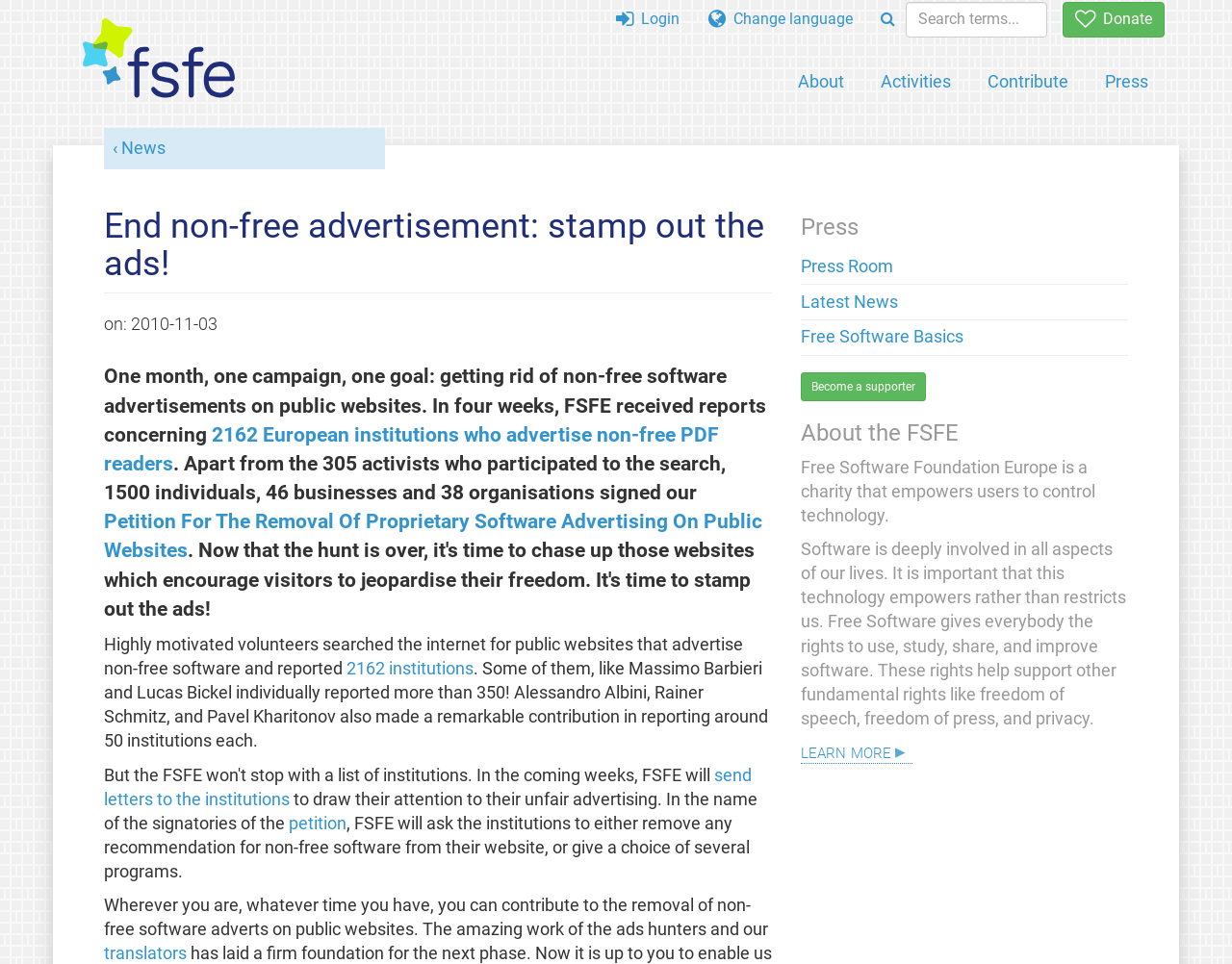What is the name of the petition?
Respond with a short answer, either a single word or a phrase, based on the image.

Petition For The Removal Of Proprietary Software Advertising On Public Websites